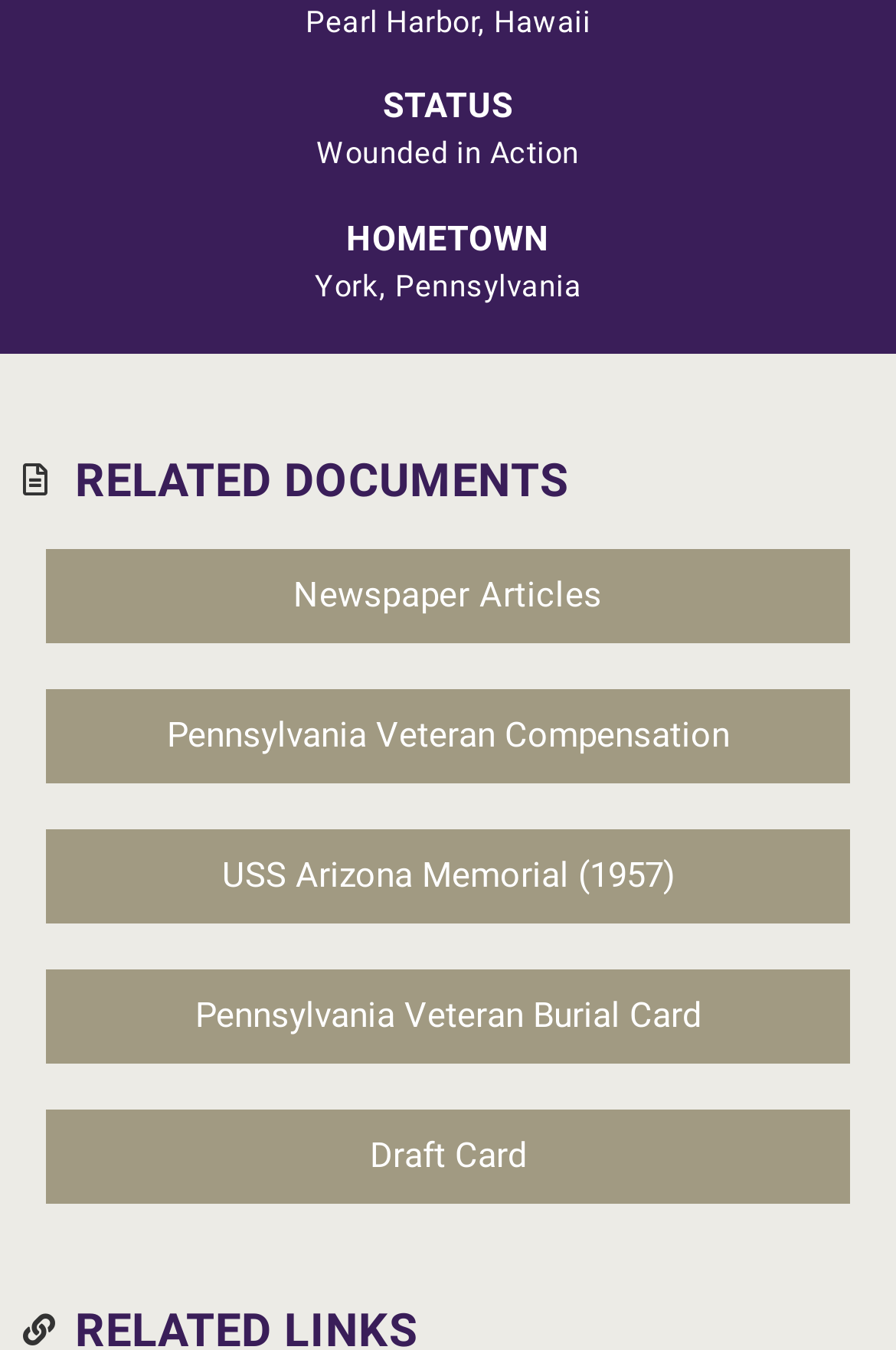What is the status of the person?
Based on the image, answer the question with as much detail as possible.

The answer can be found in the StaticText element 'Wounded in Action' which is located under the 'STATUS' heading, indicating that the person's status is Wounded in Action.